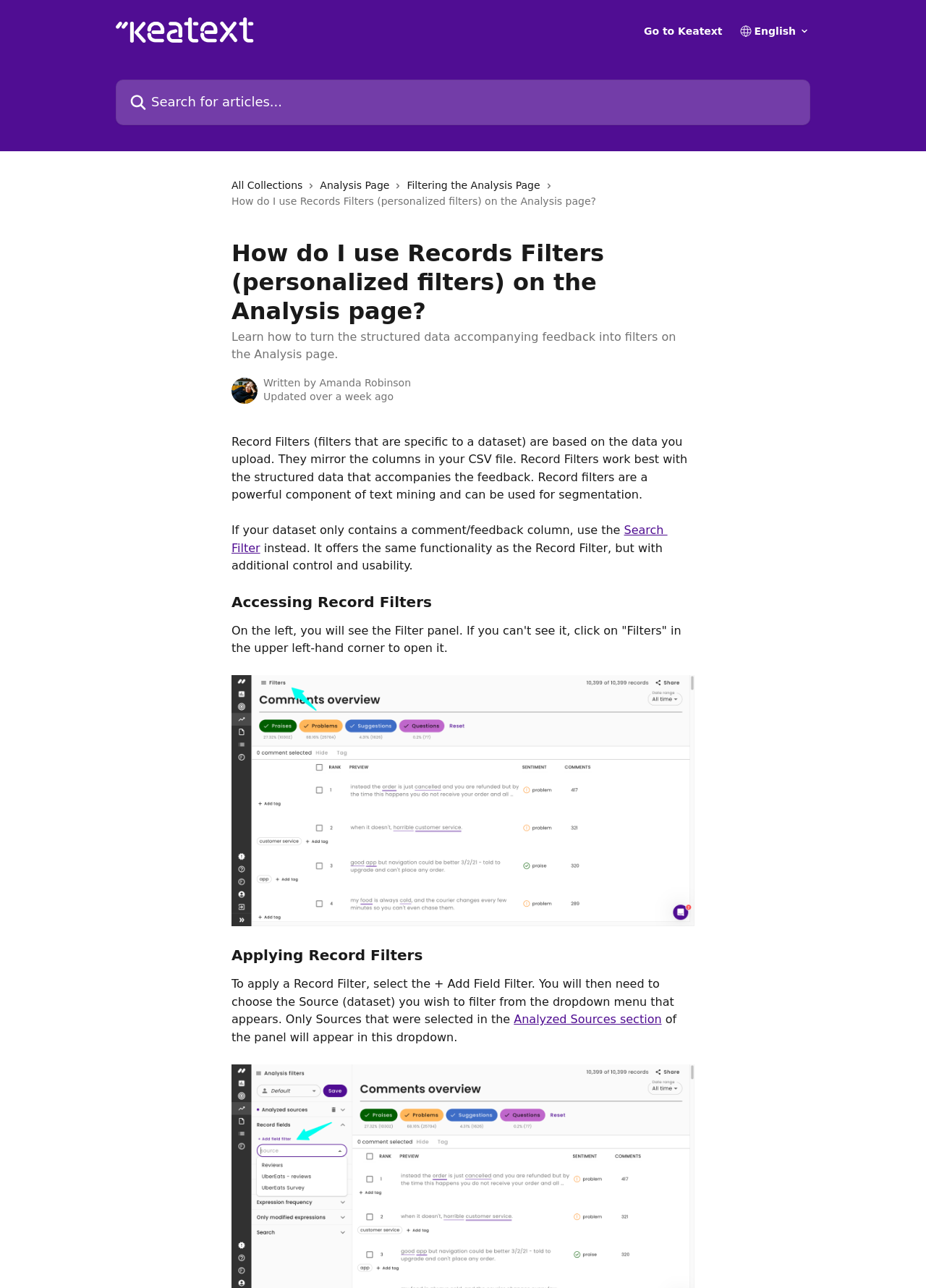What is the purpose of Record Filters?
Answer the question with just one word or phrase using the image.

Segmentation